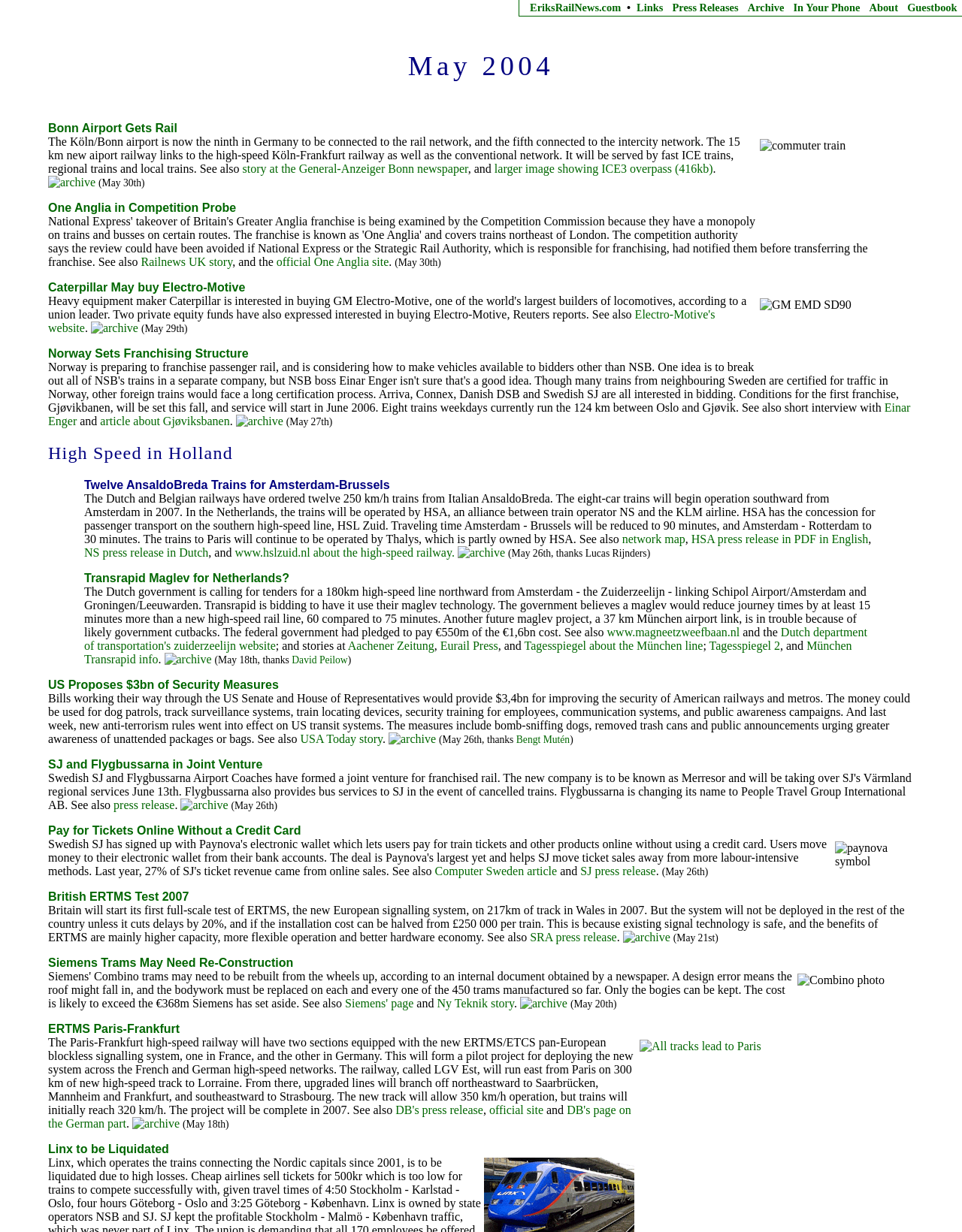What is the name of the airport mentioned in the article about the Köln/Bonn airport?
Look at the image and answer the question with a single word or phrase.

Köln/Bonn airport